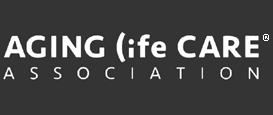Describe the image in great detail, covering all key points.

The image displays the logo of the AGING (life CARE®) Association against a solid dark background. The logo emphasizes the focus on aging and life care, suggesting a commitment to supporting and enhancing the quality of life for older adults. This visual identity is integral to the association's branding, reflecting its mission to provide resources and advocacy for navigating the complexities of aging and long-term care. The professional design implies seriousness and dedication to the well-being of its community, aligning with the association's goal to assist families in making informed decisions regarding elder care.